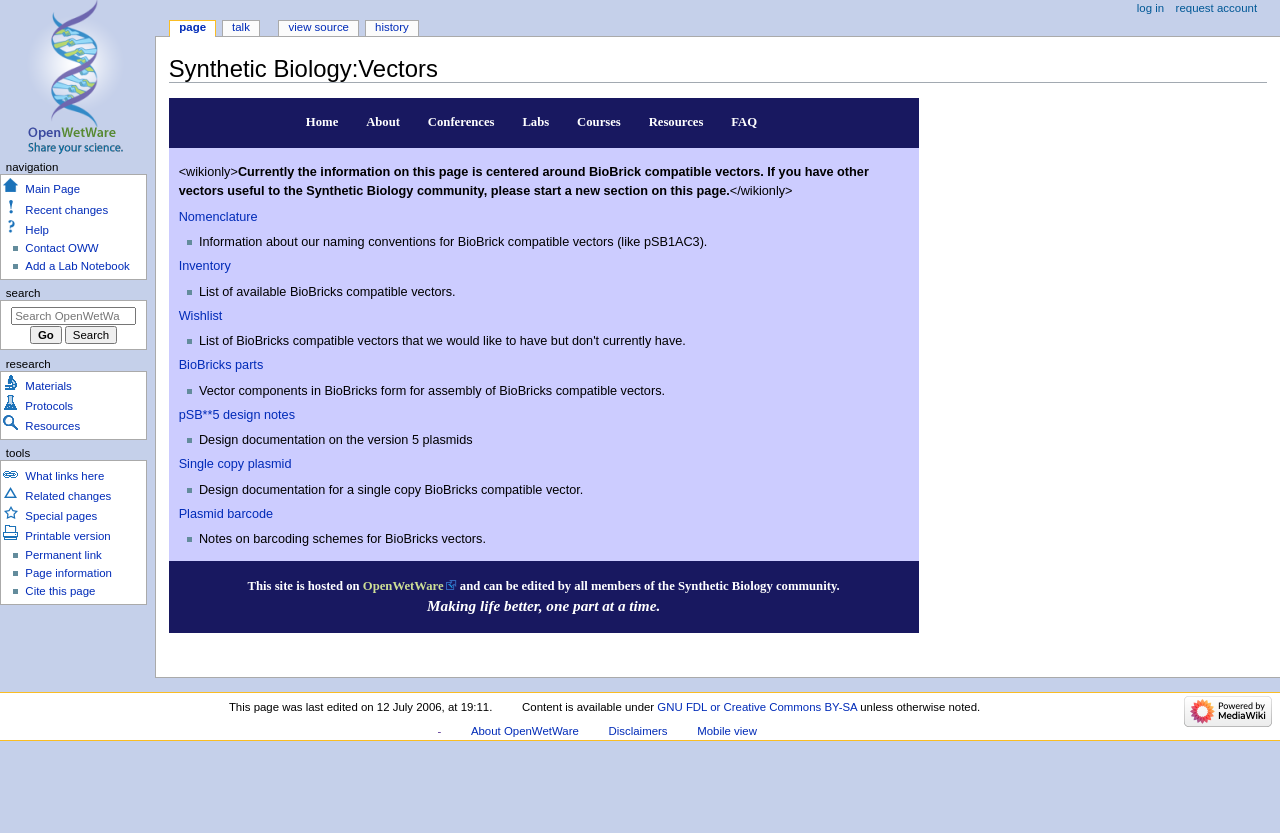What is the purpose of the 'Search OpenWetWare' searchbox?
Based on the screenshot, respond with a single word or phrase.

To search OpenWetWare